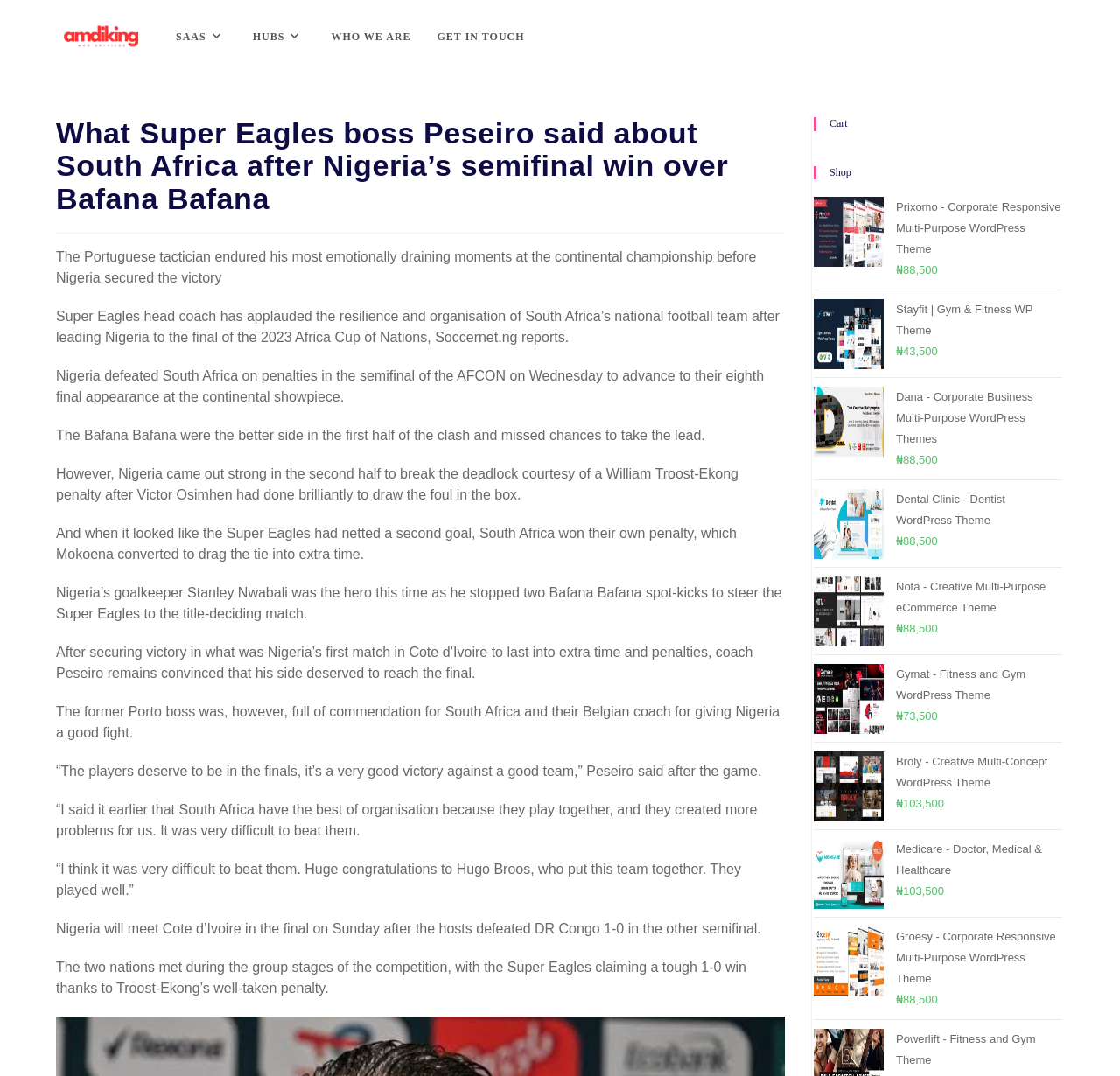Find the bounding box coordinates of the element I should click to carry out the following instruction: "Click on the Stayfit | Gym & Fitness WP Theme link".

[0.8, 0.281, 0.922, 0.313]